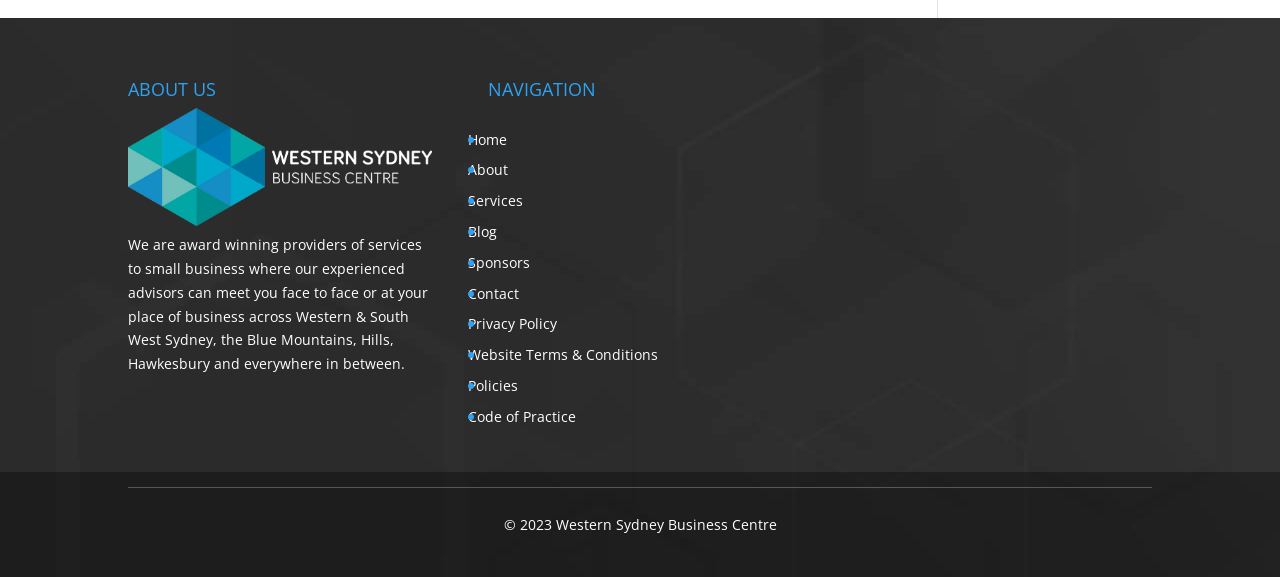Kindly determine the bounding box coordinates for the clickable area to achieve the given instruction: "visit home page".

[0.366, 0.225, 0.396, 0.257]